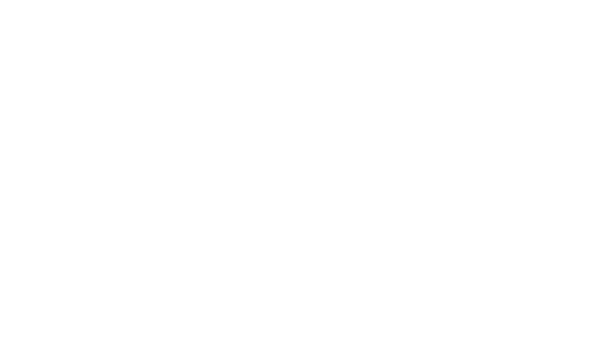Explain what is happening in the image with as much detail as possible.

The image prominently features the logo or emblem of BuildBear, symbolizing its innovative services. Positioned strategically within the context of discussing the services BuildBear provides, this visual representation emphasizes their offerings in blockchain technology and cloud-enabled solutions. The logo is adjacent to descriptive text that explains features such as collaborating on decentralized applications (DApps) in a secure sandbox environment. This visual enhances the overall message, showcasing BuildBear as a cutting-edge provider facilitating deployment and testing of DApps across various blockchain networks.